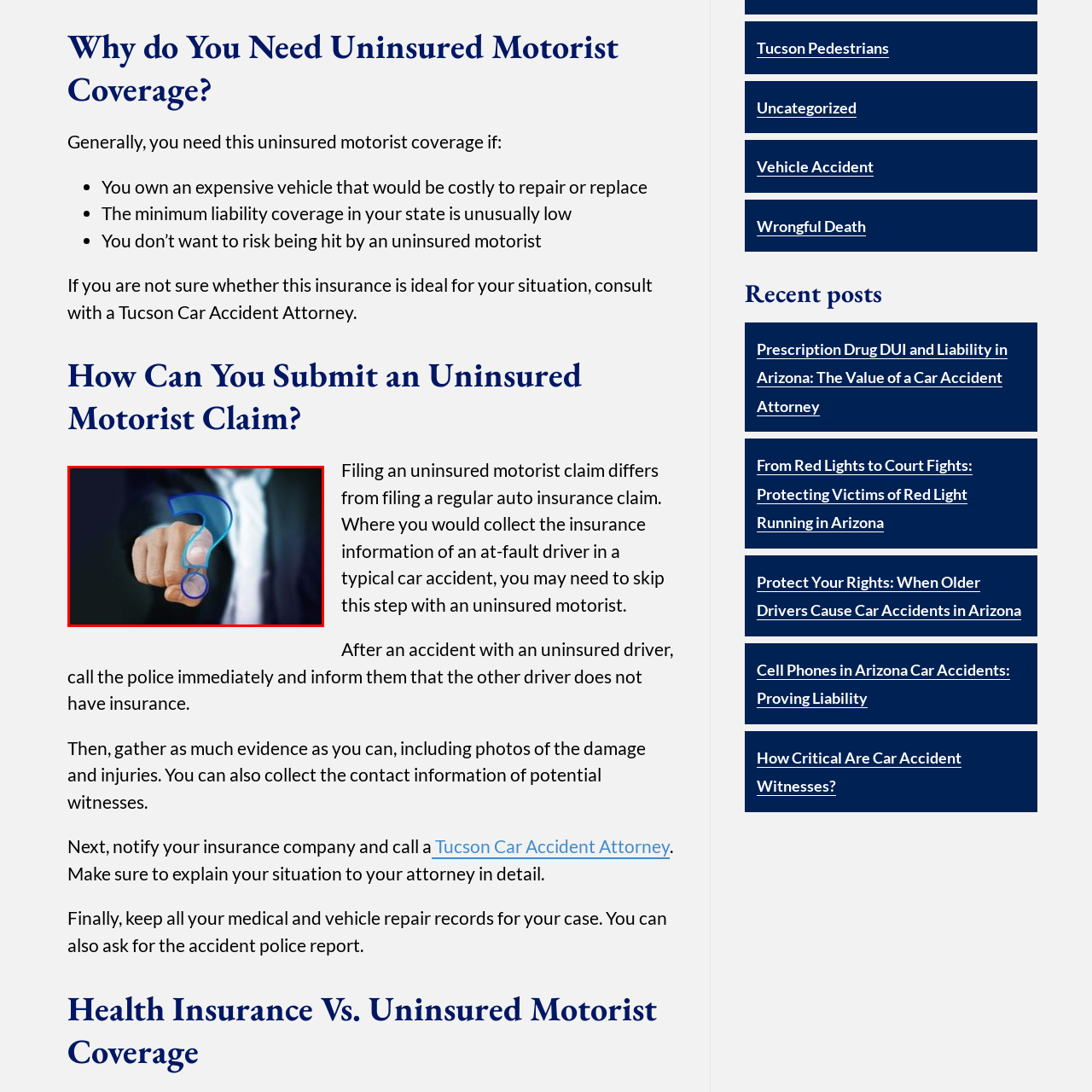Look at the image highlighted by the red boundary and answer the question with a succinct word or phrase:
Is the image related to auto insurance?

Yes